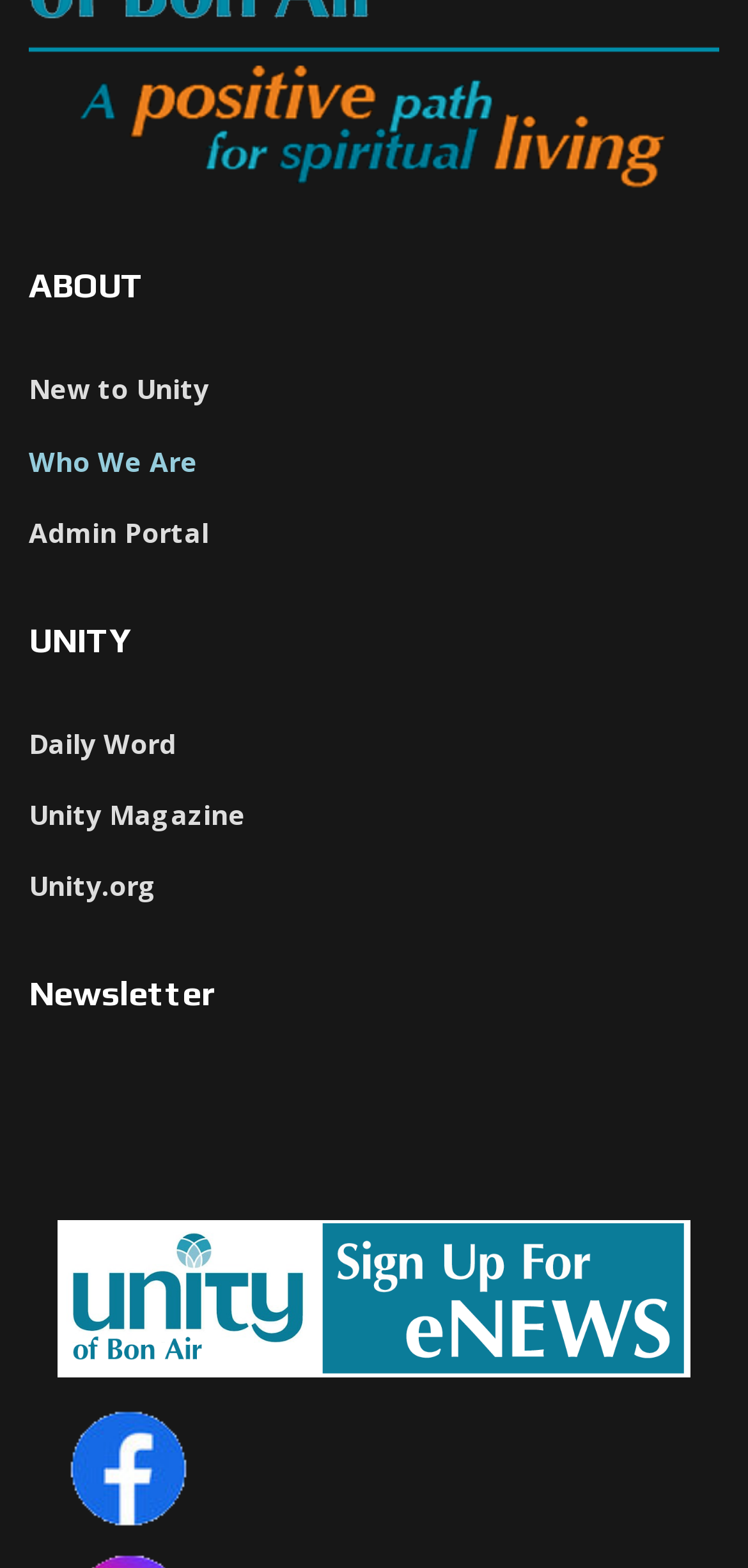Identify the bounding box coordinates for the UI element described as: "Daily Word".

[0.038, 0.462, 0.236, 0.485]